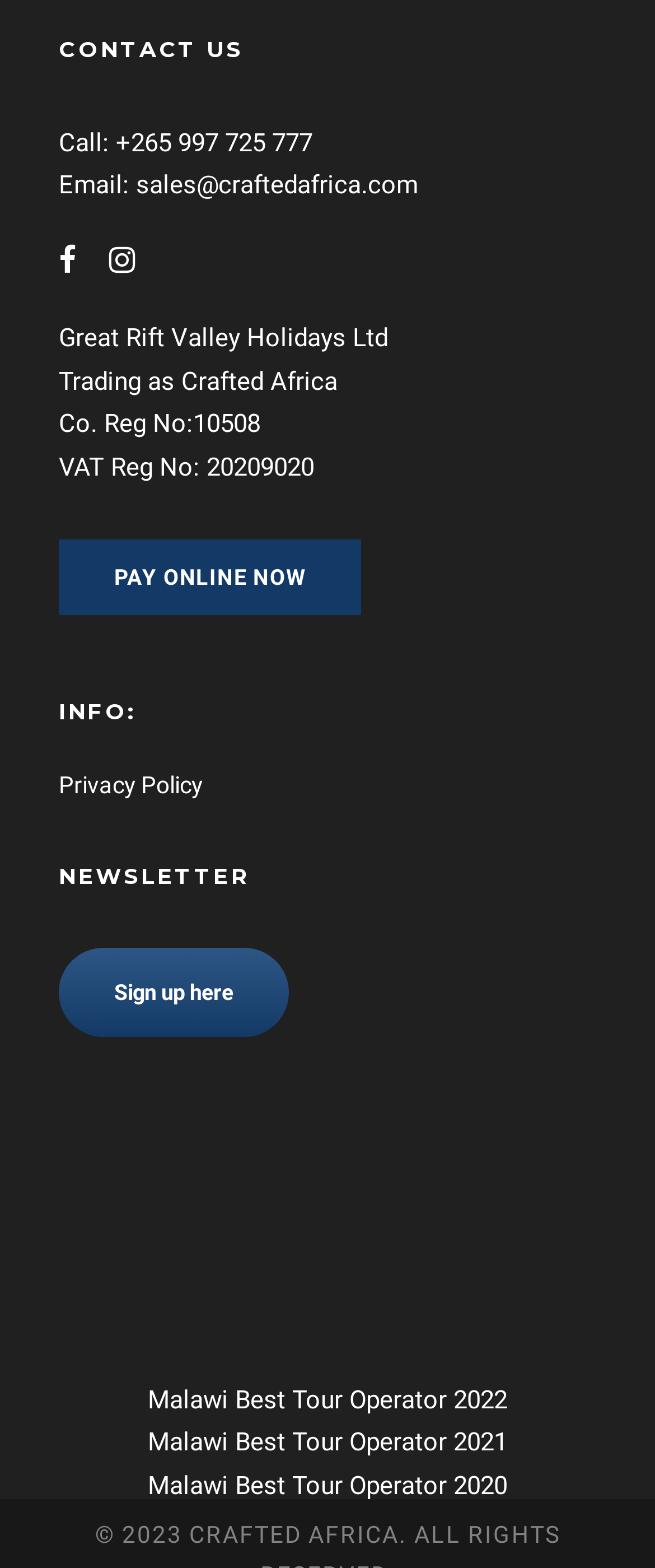Please determine the bounding box coordinates of the element to click in order to execute the following instruction: "Log in to the website". The coordinates should be four float numbers between 0 and 1, specified as [left, top, right, bottom].

None